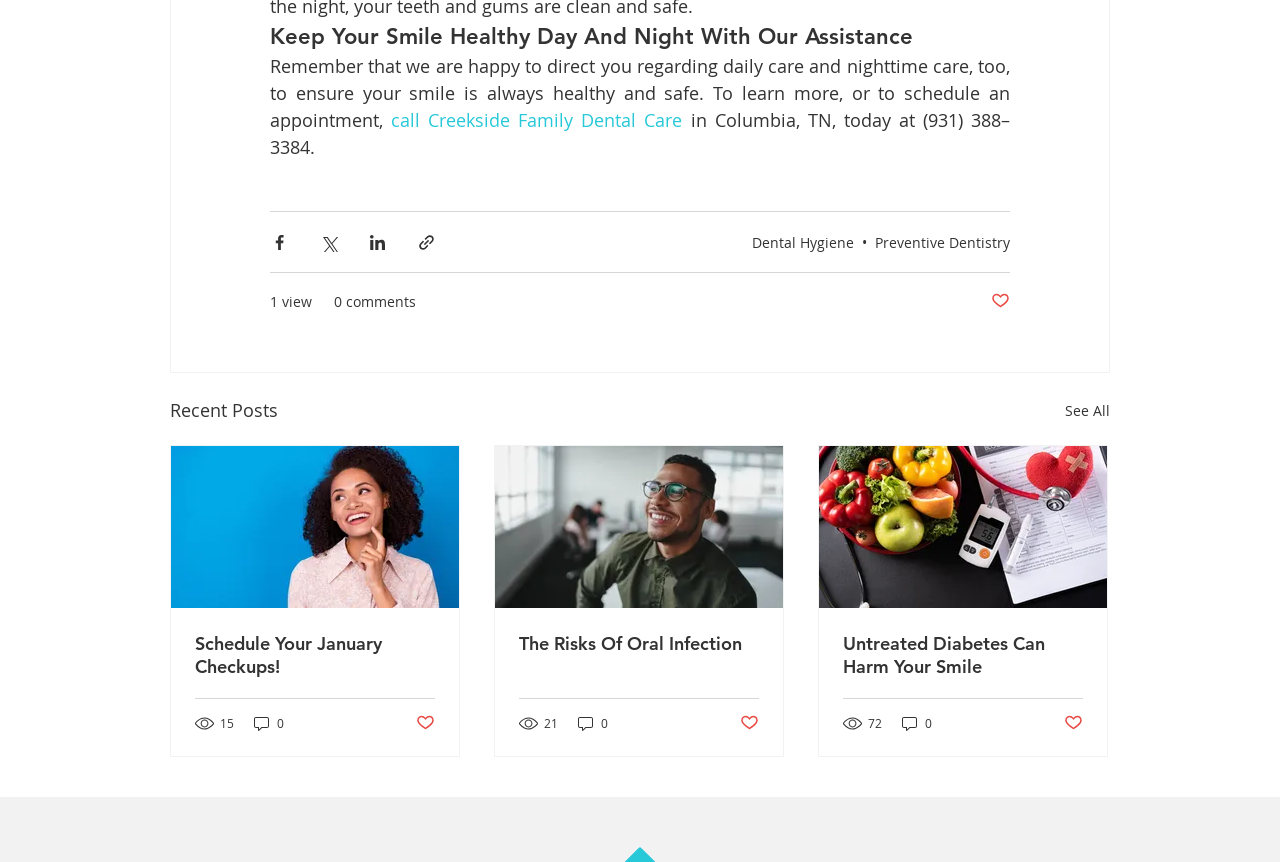Please locate the bounding box coordinates of the element's region that needs to be clicked to follow the instruction: "Call Creekside Family Dental Care". The bounding box coordinates should be provided as four float numbers between 0 and 1, i.e., [left, top, right, bottom].

[0.306, 0.125, 0.533, 0.153]